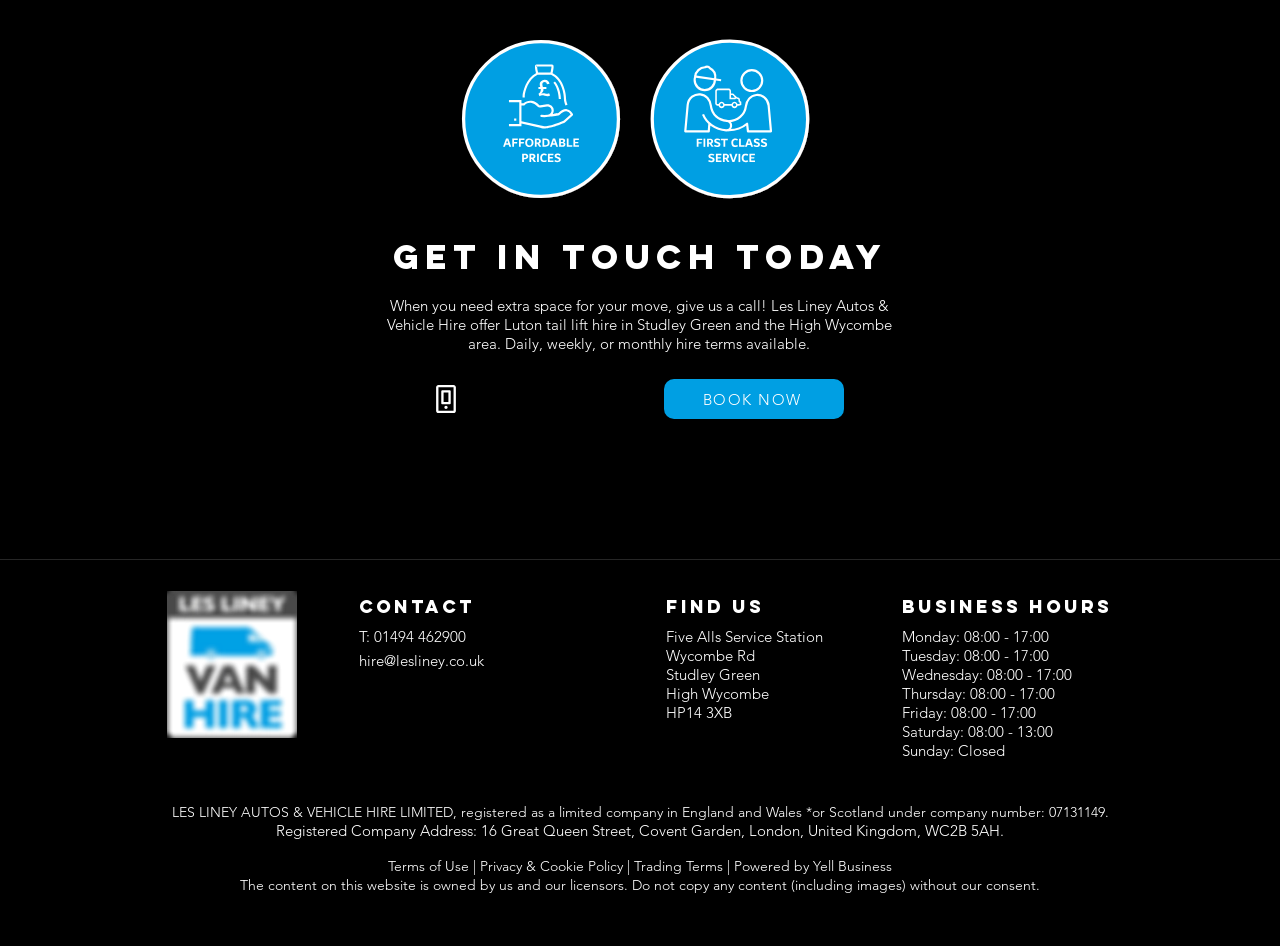Please answer the following question as detailed as possible based on the image: 
What is the company name?

I found the company name by looking at the link element with the text 'Les Liney Van Hire logo' which is located at the top of the page, and also by looking at the StaticText element with the text 'LES LINEY AUTOS & VEHICLE HIRE LIMITED' at the bottom of the page.